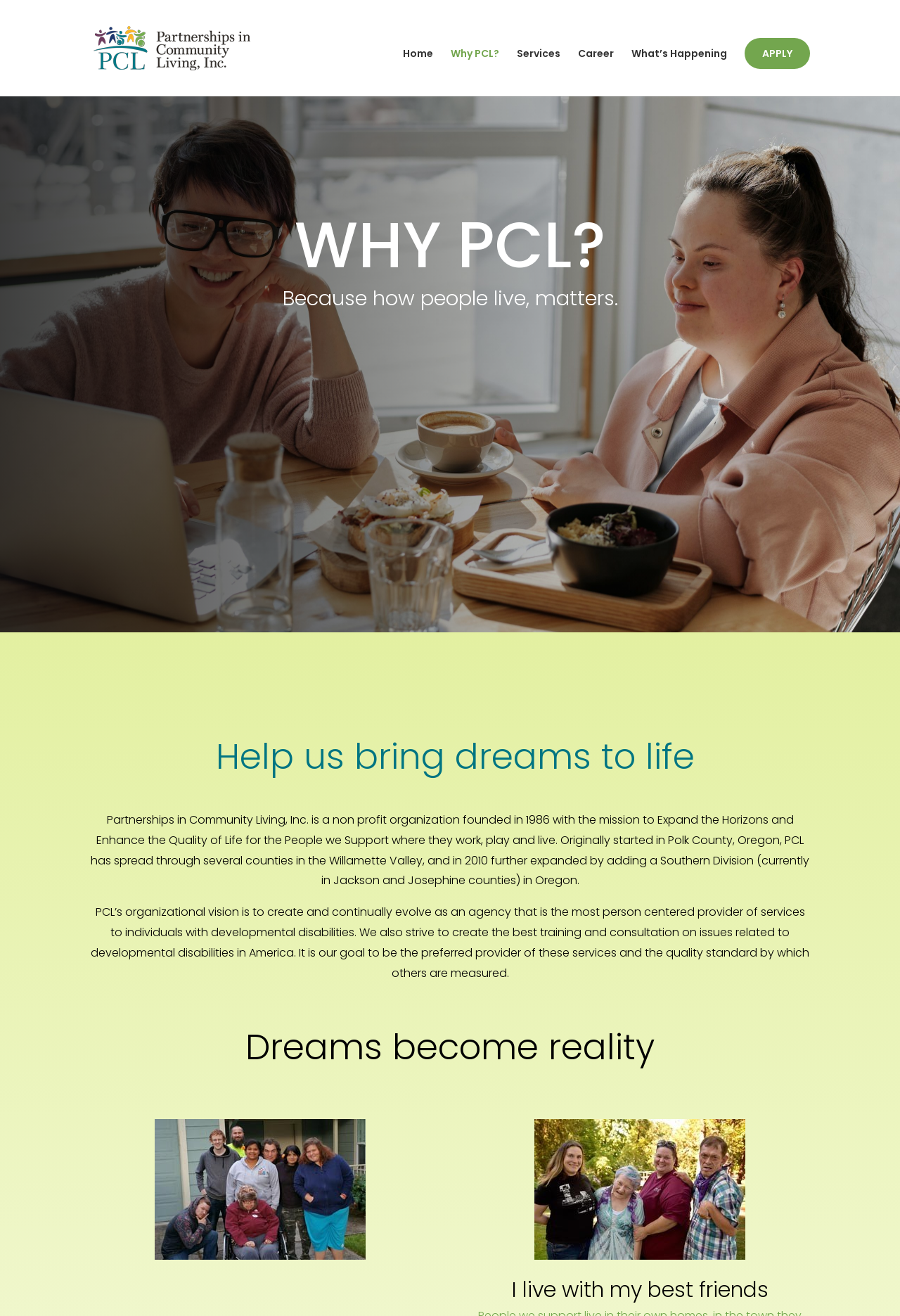Given the element description, predict the bounding box coordinates in the format (top-left x, top-left y, bottom-right x, bottom-right y). Make sure all values are between 0 and 1. Here is the element description: Services

[0.574, 0.037, 0.623, 0.073]